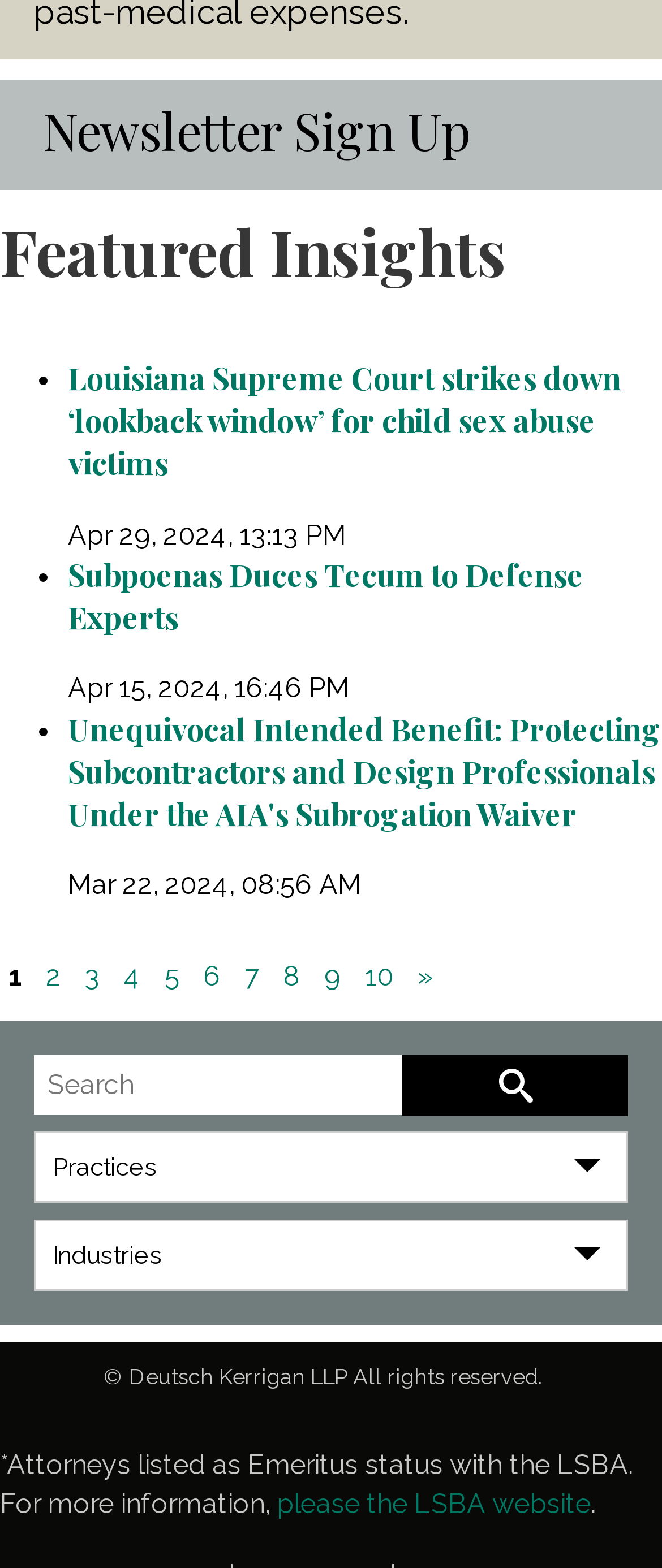What is the name of the law firm?
We need a detailed and meticulous answer to the question.

I found the name of the law firm at the bottom of the page, where it is stated as '© Deutsch Kerrigan LLP All rights reserved'.